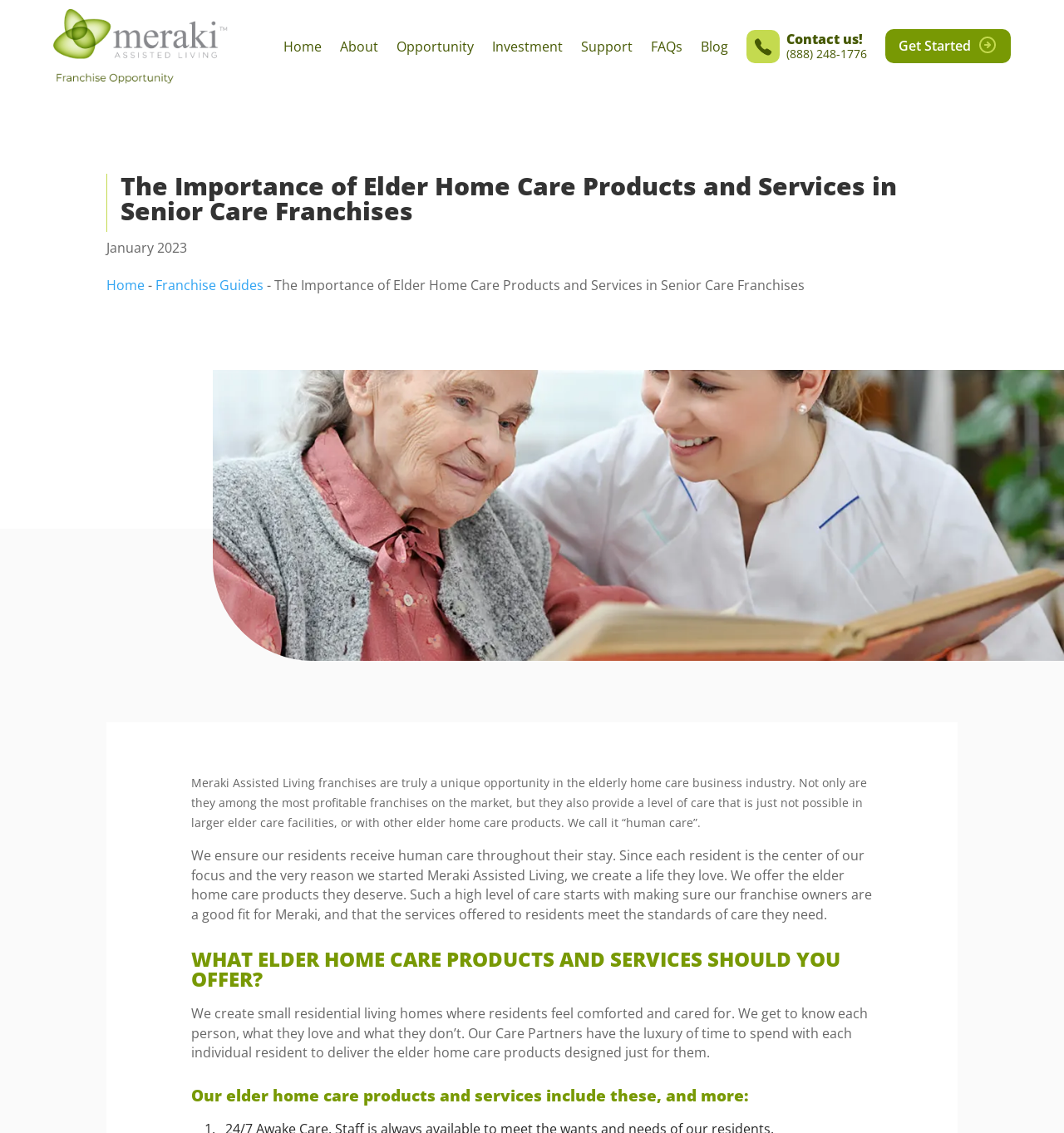Provide a one-word or brief phrase answer to the question:
What type of living homes does Meraki Assisted Living create?

Small residential